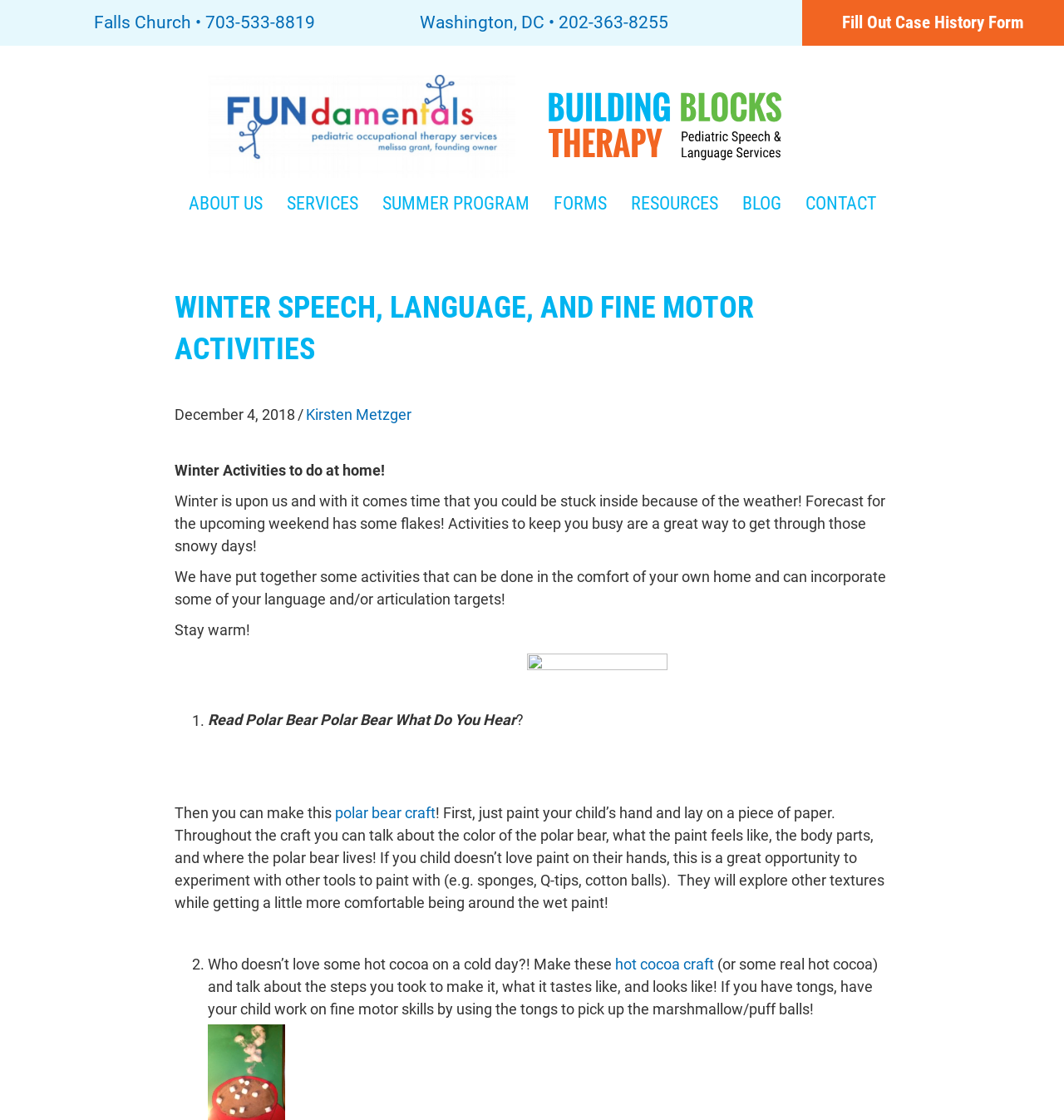How many winter activities are listed in the article?
From the image, respond with a single word or phrase.

2